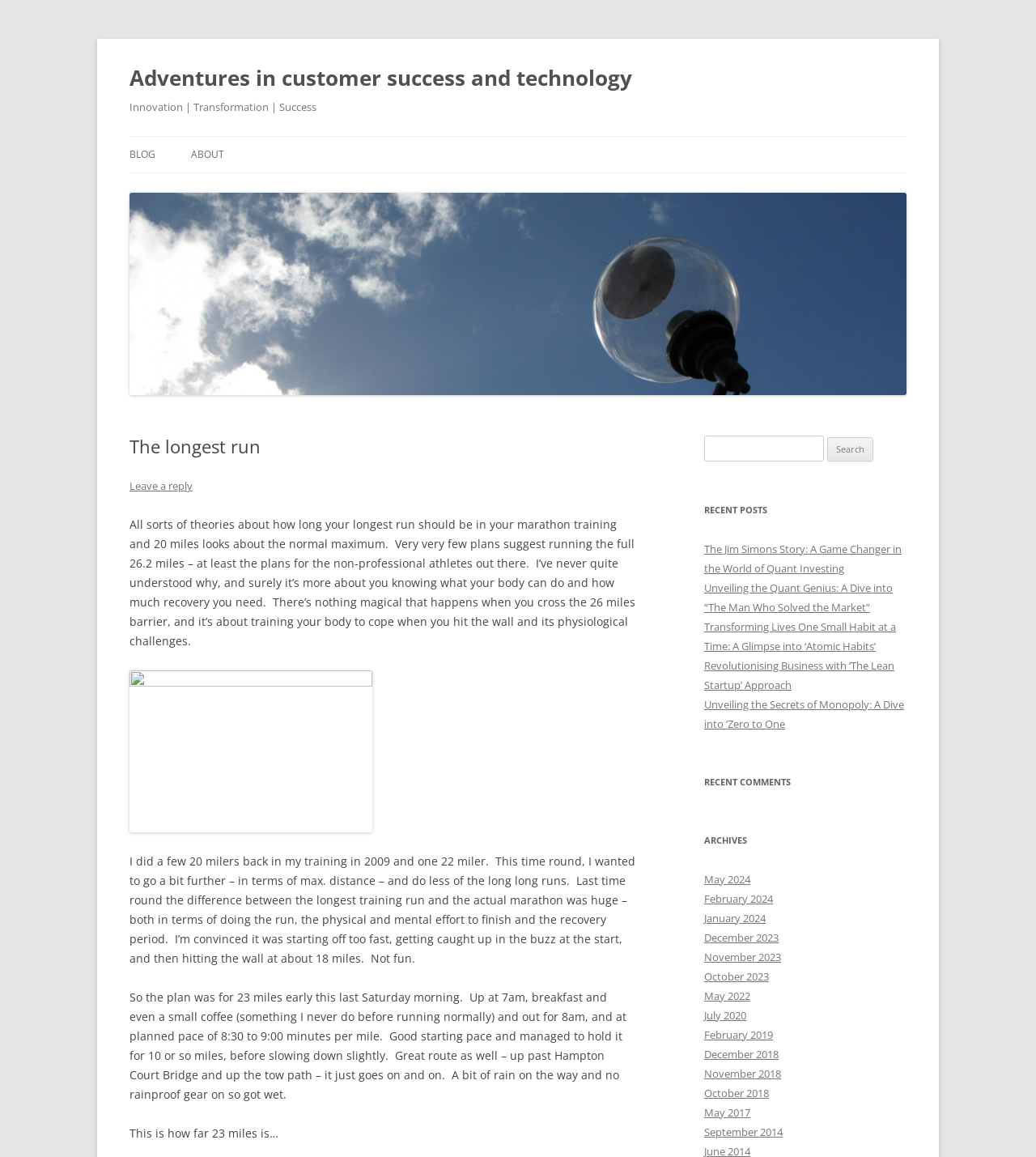What is the purpose of the search bar?
Please provide a single word or phrase as your answer based on the screenshot.

To search for posts